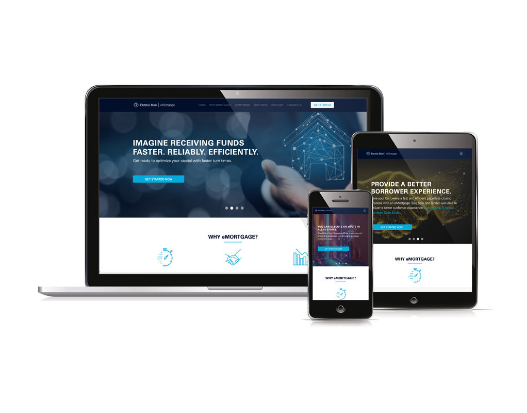What aesthetic does the design feature?
Using the visual information, reply with a single word or short phrase.

Futuristic